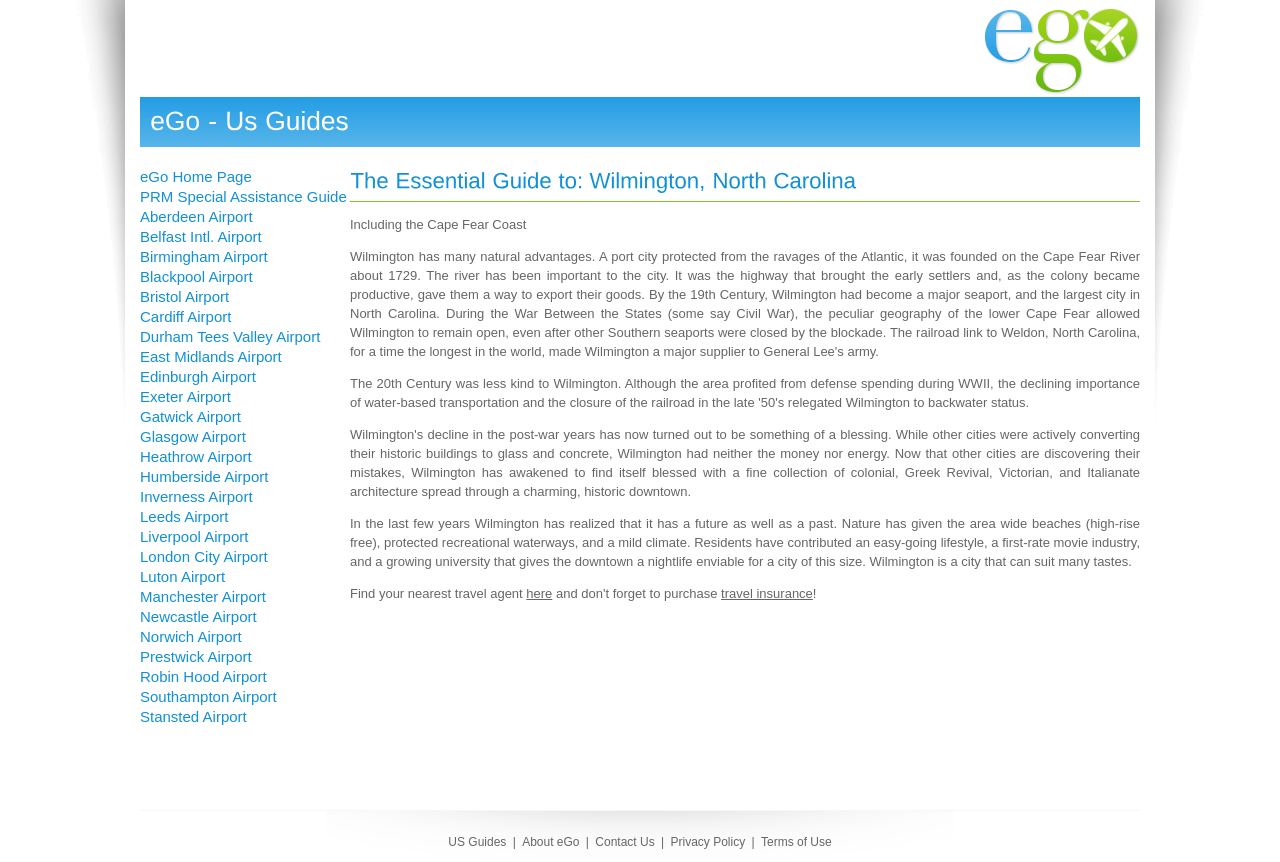Find the bounding box coordinates for the area that should be clicked to accomplish the instruction: "Click eGo Home Page".

[0.109, 0.195, 0.197, 0.214]